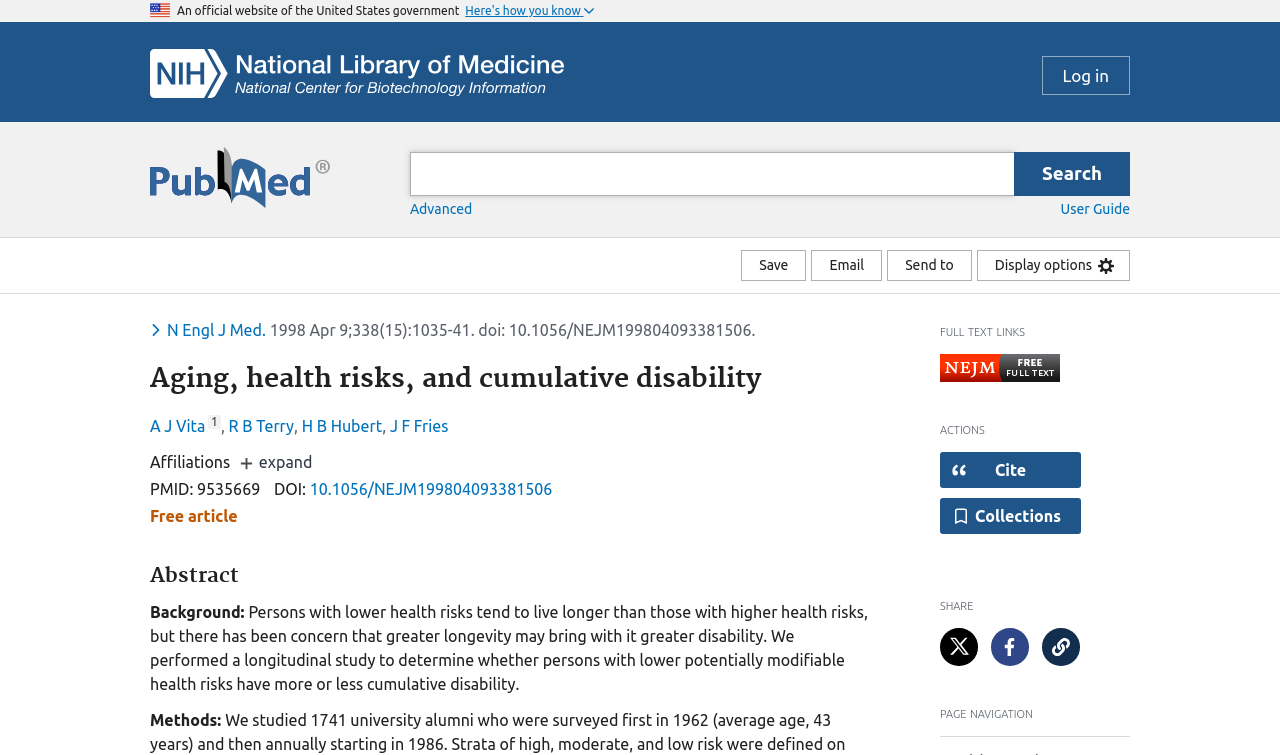Create an elaborate caption for the webpage.

The webpage is a research article from PubMed, a government website, with a title "Aging, health risks, and cumulative disability". At the top, there is a U.S. flag icon and a logo of the National Institutes of Health (NIH) National Library of Medicine (NLM). Below this, there is a search bar with a PubMed logo and a button to log in.

On the left side, there are several buttons and links, including "Here's how you know" and "NCBI Logo", which is an image of the NIH NLM logo. There is also a search bar with a combobox and a button to search.

The main content of the webpage is divided into several sections. The first section has a heading "full text links" with a link to a full-text provider logo. Below this, there are sections for "actions", "share", and "page navigation". The "actions" section has buttons to open a dialog with citation text in different styles, save the article in MyNCBI collections, and more. The "share" section has links to share the article on Twitter and Facebook.

The main article content starts with a heading "Aging, health risks, and cumulative disability" followed by the authors' names and affiliations. There is a button to expand the authors' list. The article's abstract is divided into sections, including "Background", "Methods", and more, with descriptive text summarizing the research.

Throughout the webpage, there are various buttons, links, and images, including logos, icons, and a U.S. flag. The layout is organized, with clear headings and concise text, making it easy to navigate and read.